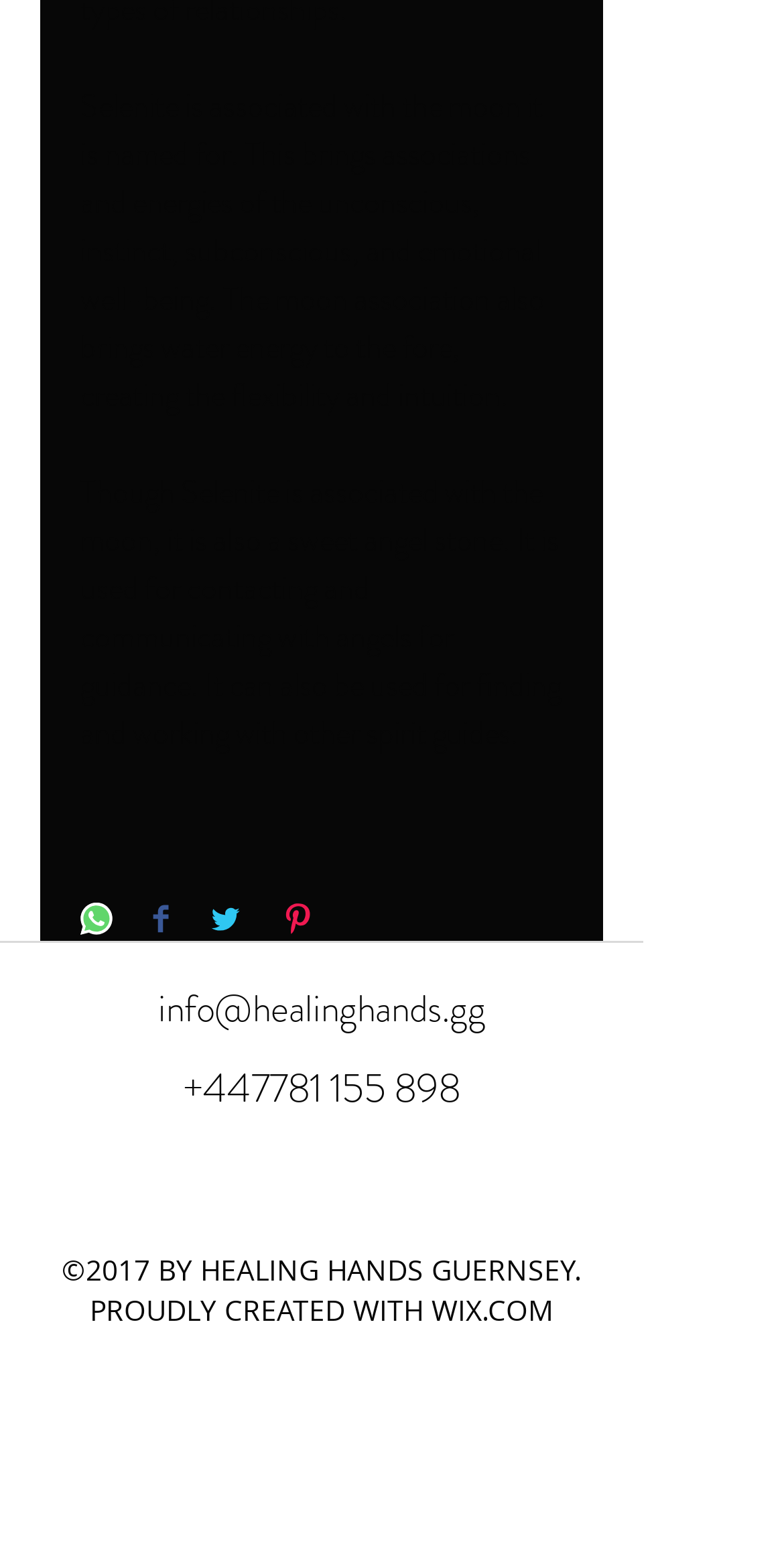Please provide the bounding box coordinates for the element that needs to be clicked to perform the following instruction: "Share on WhatsApp". The coordinates should be given as four float numbers between 0 and 1, i.e., [left, top, right, bottom].

[0.103, 0.582, 0.144, 0.607]